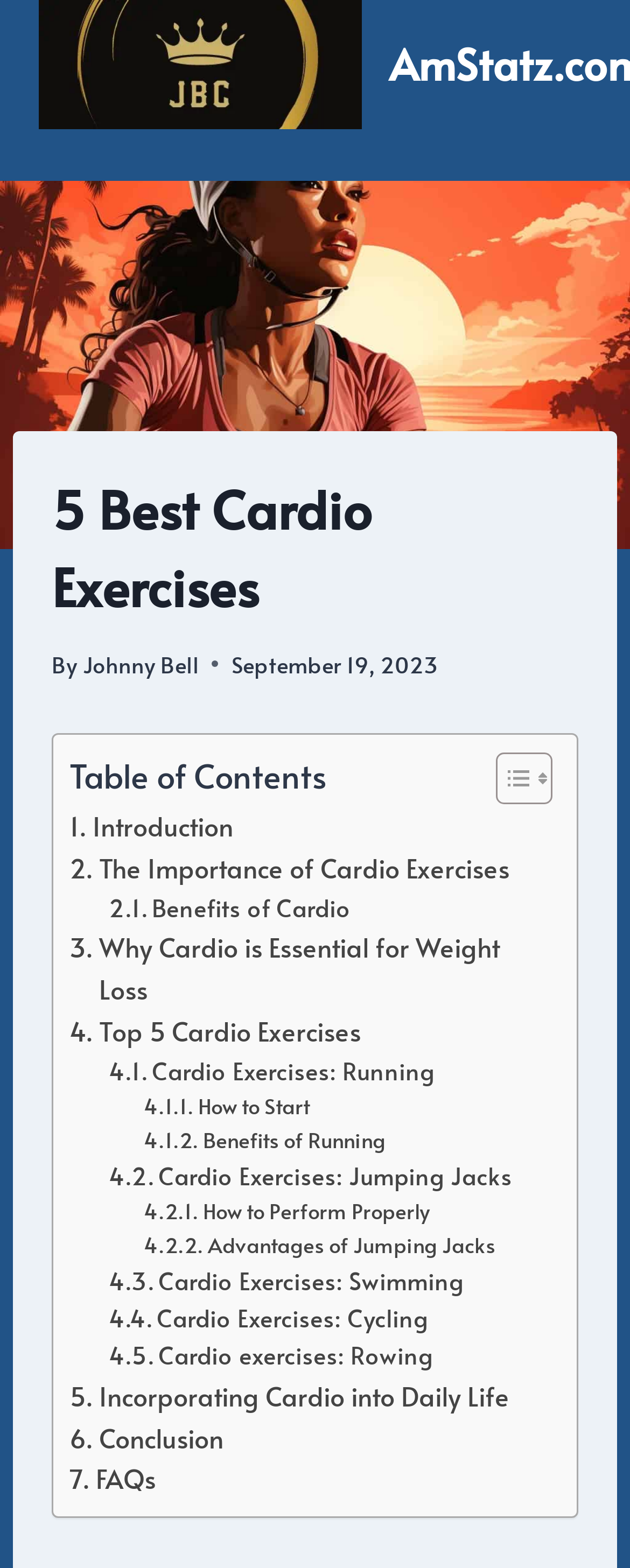Could you find the bounding box coordinates of the clickable area to complete this instruction: "Click the link to read the introduction"?

[0.11, 0.514, 0.37, 0.541]